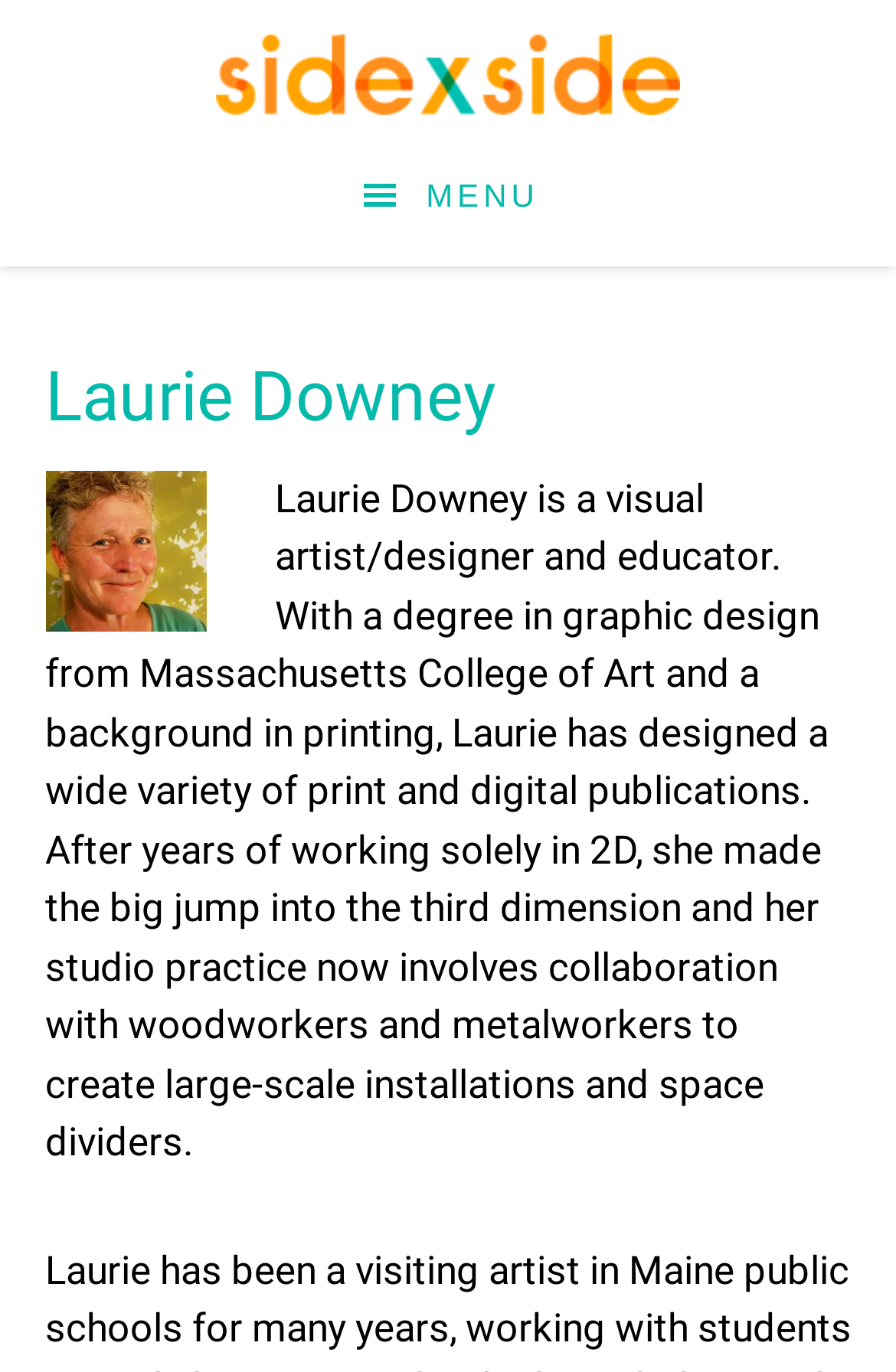Produce an extensive caption that describes everything on the webpage.

The webpage is about Laurie Downey, a visual artist, designer, and educator. At the top-left corner, there are three links: "Skip to main content", "Skip to primary sidebar", and "Skip to footer". Below these links, a prominent link "SIDE X SIDE | AWAKENING TOMORROW'S INNOVATORS THROUGH ART" spans across the top of the page. 

To the right of this link, a button with a menu icon is located. When expanded, it reveals a header section with a heading "Laurie Downey". Below this header, a paragraph describes Laurie Downey's background, mentioning her degree in graphic design, experience in printing, and her transition from 2D to 3D design, now collaborating with woodworkers and metalworkers to create large-scale installations and space dividers.